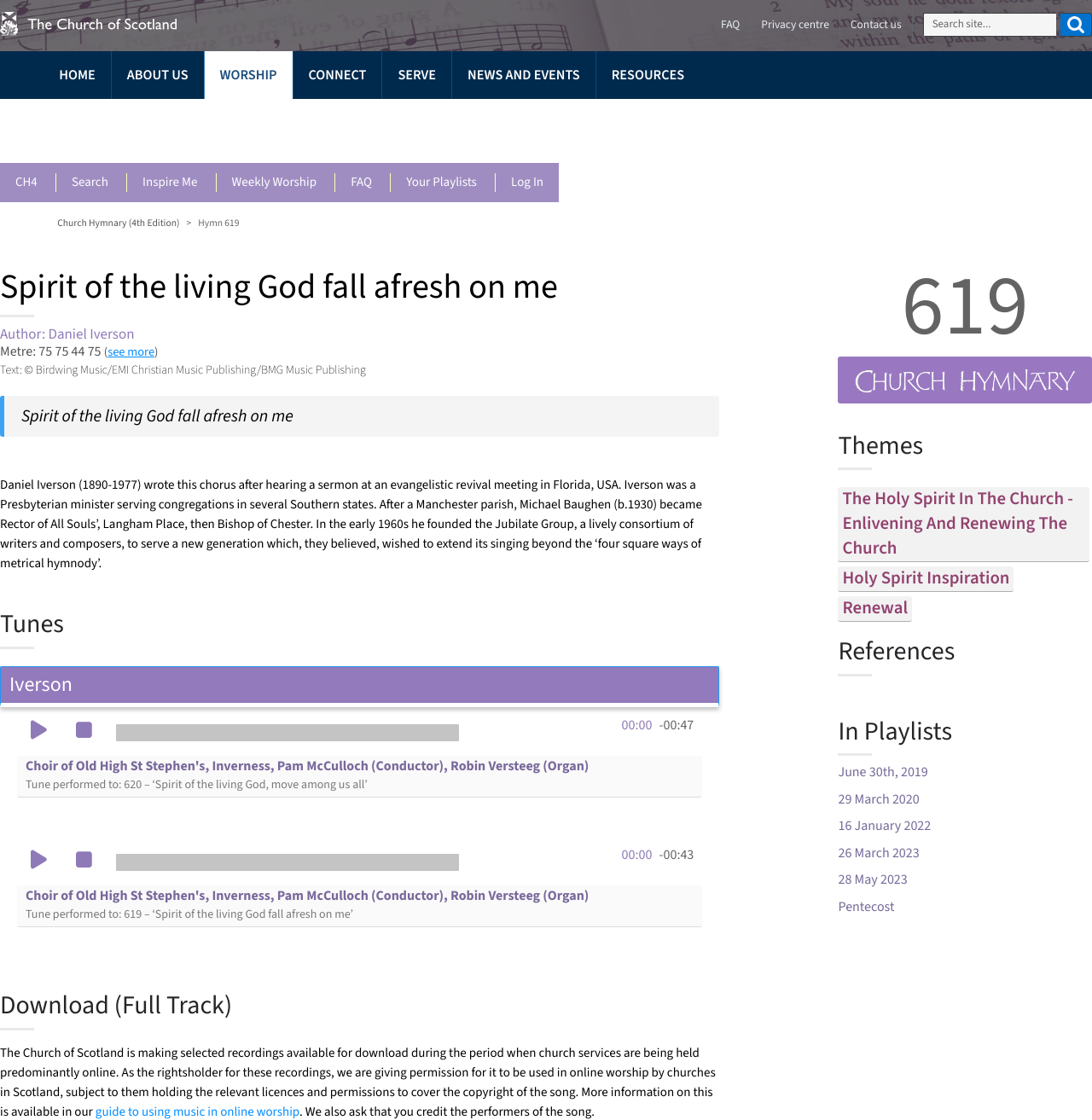What is the title of the hymn?
Refer to the screenshot and answer in one word or phrase.

Spirit of the living God fall afresh on me